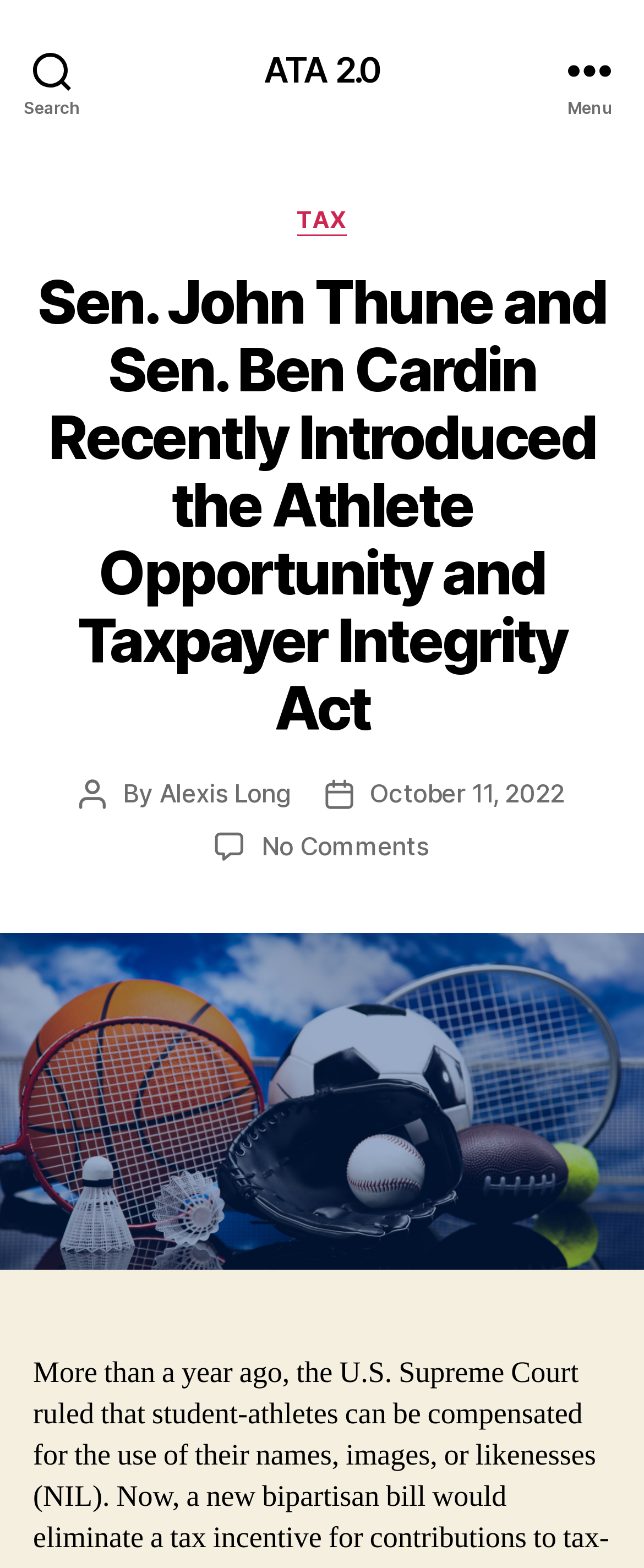Please determine the bounding box coordinates for the element with the description: "Menu".

[0.831, 0.0, 1.0, 0.088]